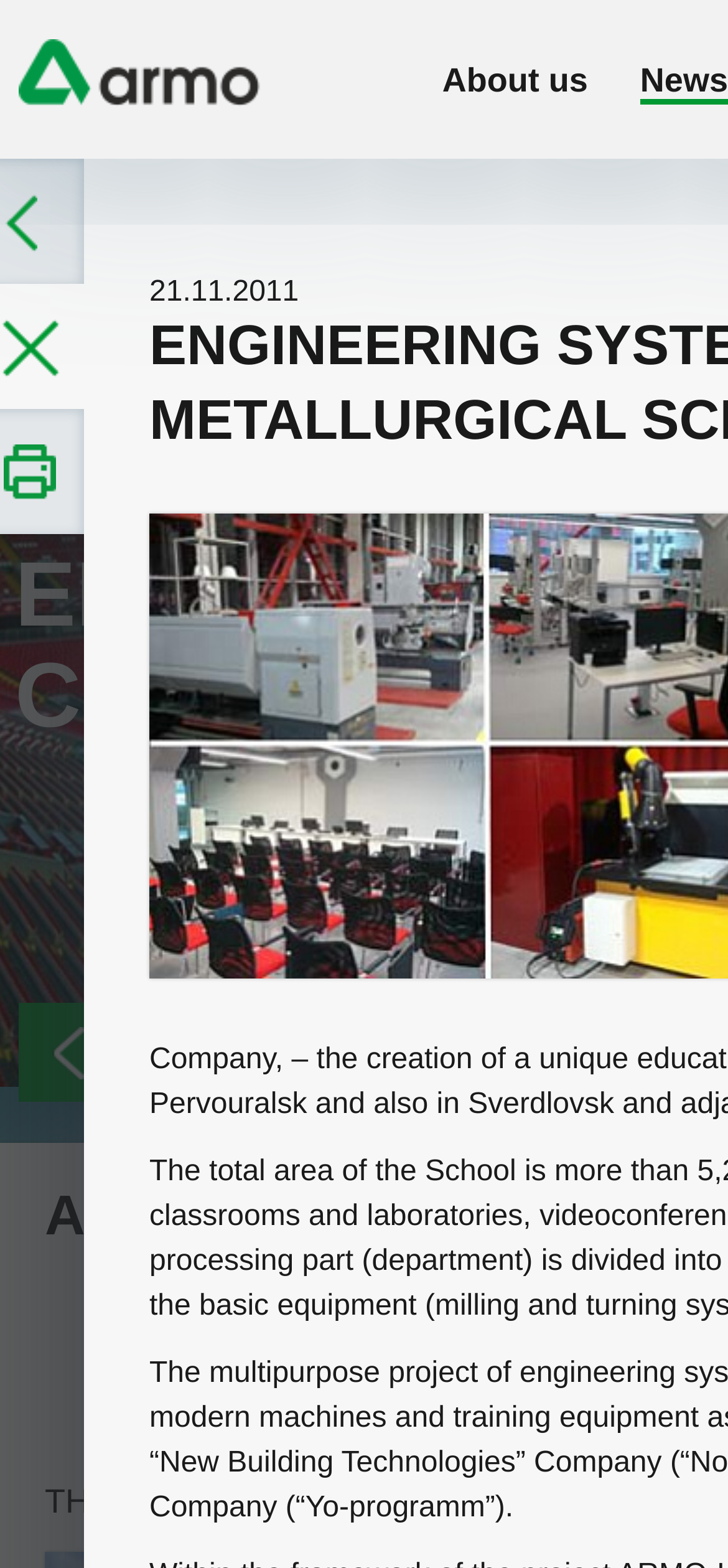Highlight the bounding box of the UI element that corresponds to this description: "News".

[0.879, 0.039, 1.0, 0.063]